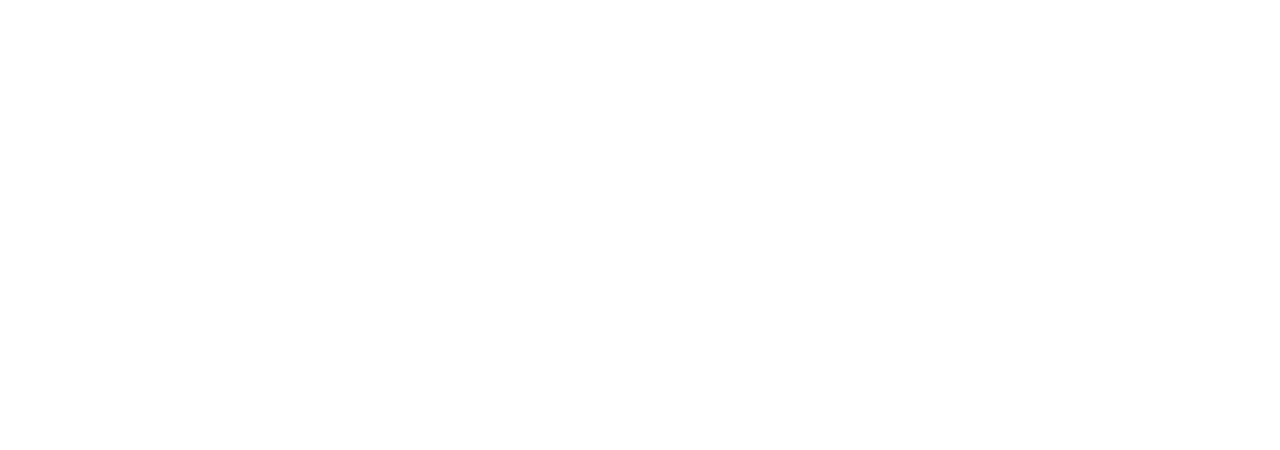What type of rooms is the DL-20 series smart mirror suitable for?
Using the image, elaborate on the answer with as much detail as possible.

The caption suggests that the DL-20 series smart mirror is a popular choice for contemporary bathrooms, implying that its design and features are well-suited for modern bathroom settings.